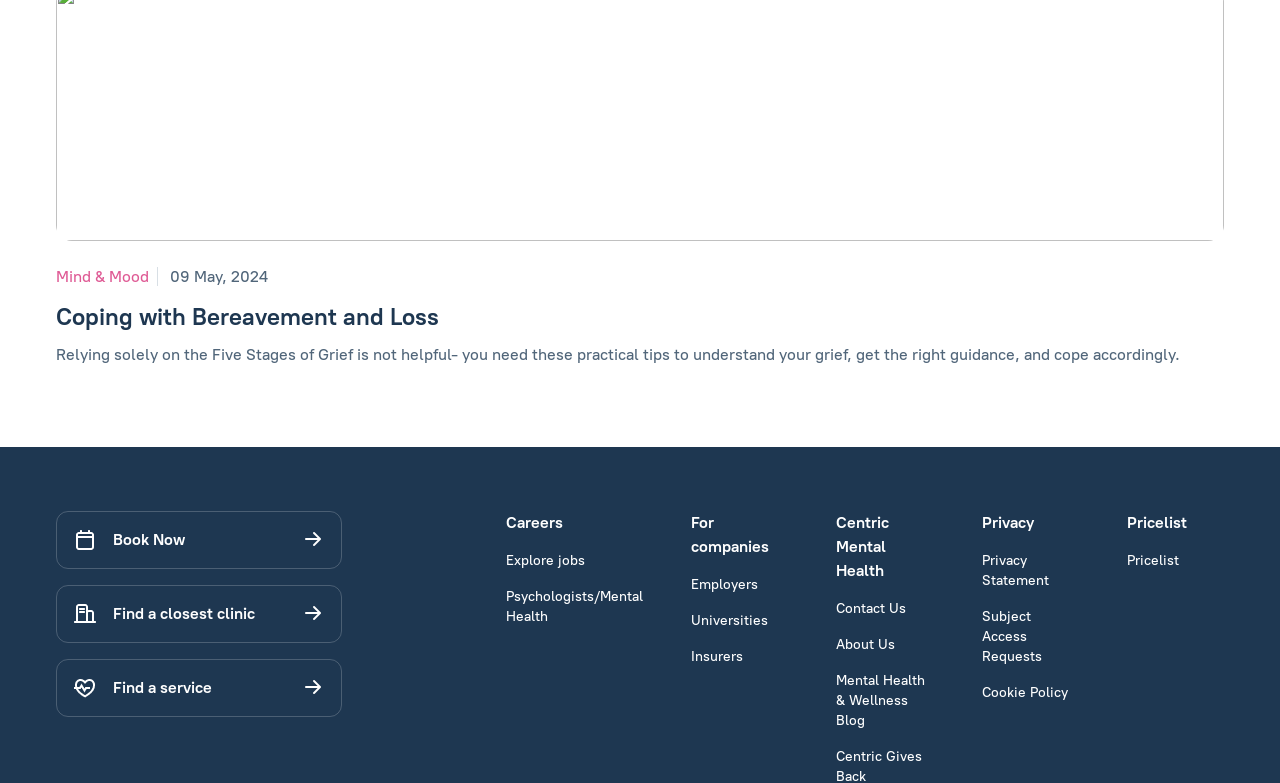Could you indicate the bounding box coordinates of the region to click in order to complete this instruction: "Find a closest clinic".

[0.044, 0.747, 0.267, 0.821]